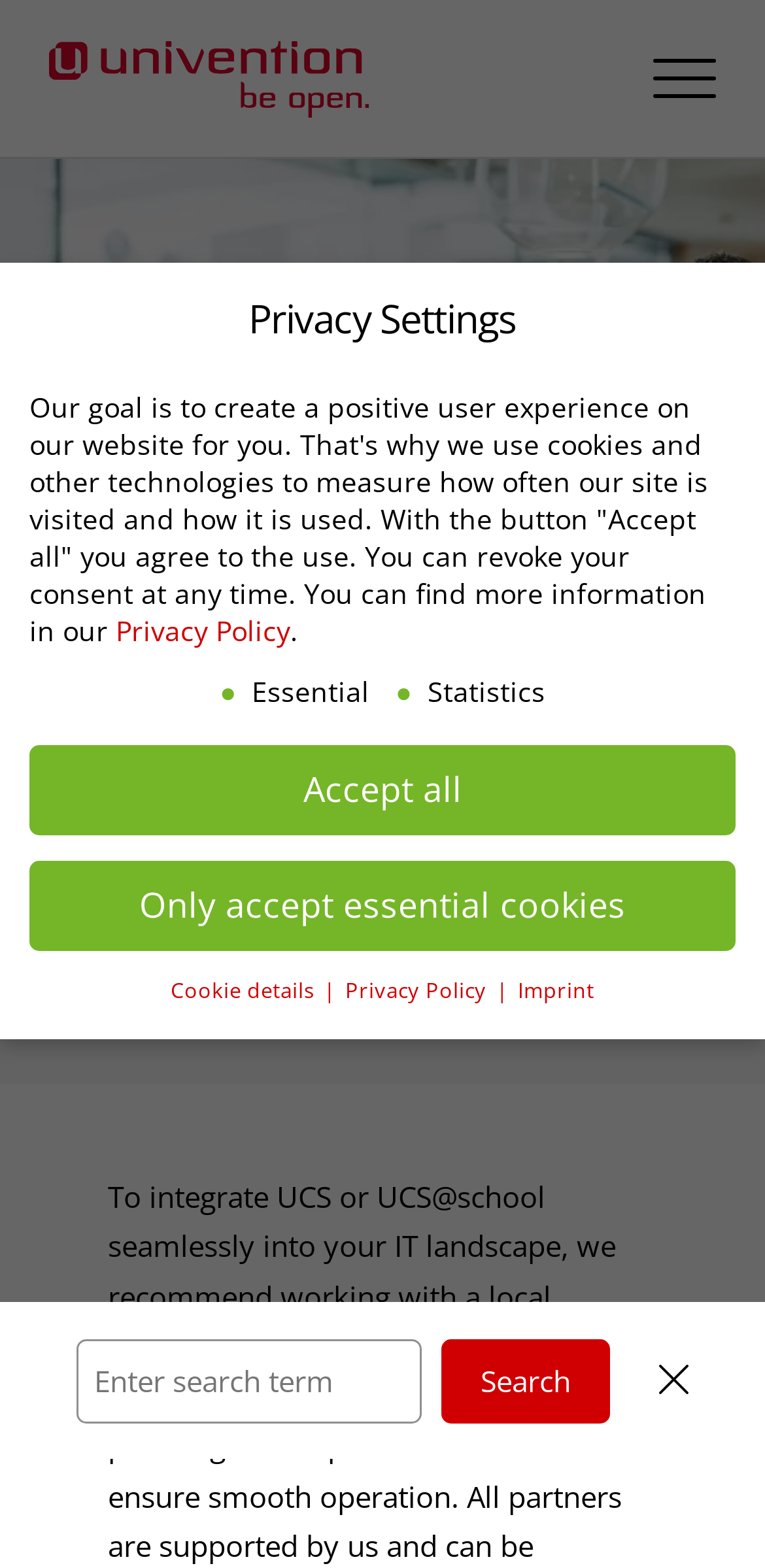Find and indicate the bounding box coordinates of the region you should select to follow the given instruction: "Read privacy policy".

[0.151, 0.39, 0.379, 0.414]